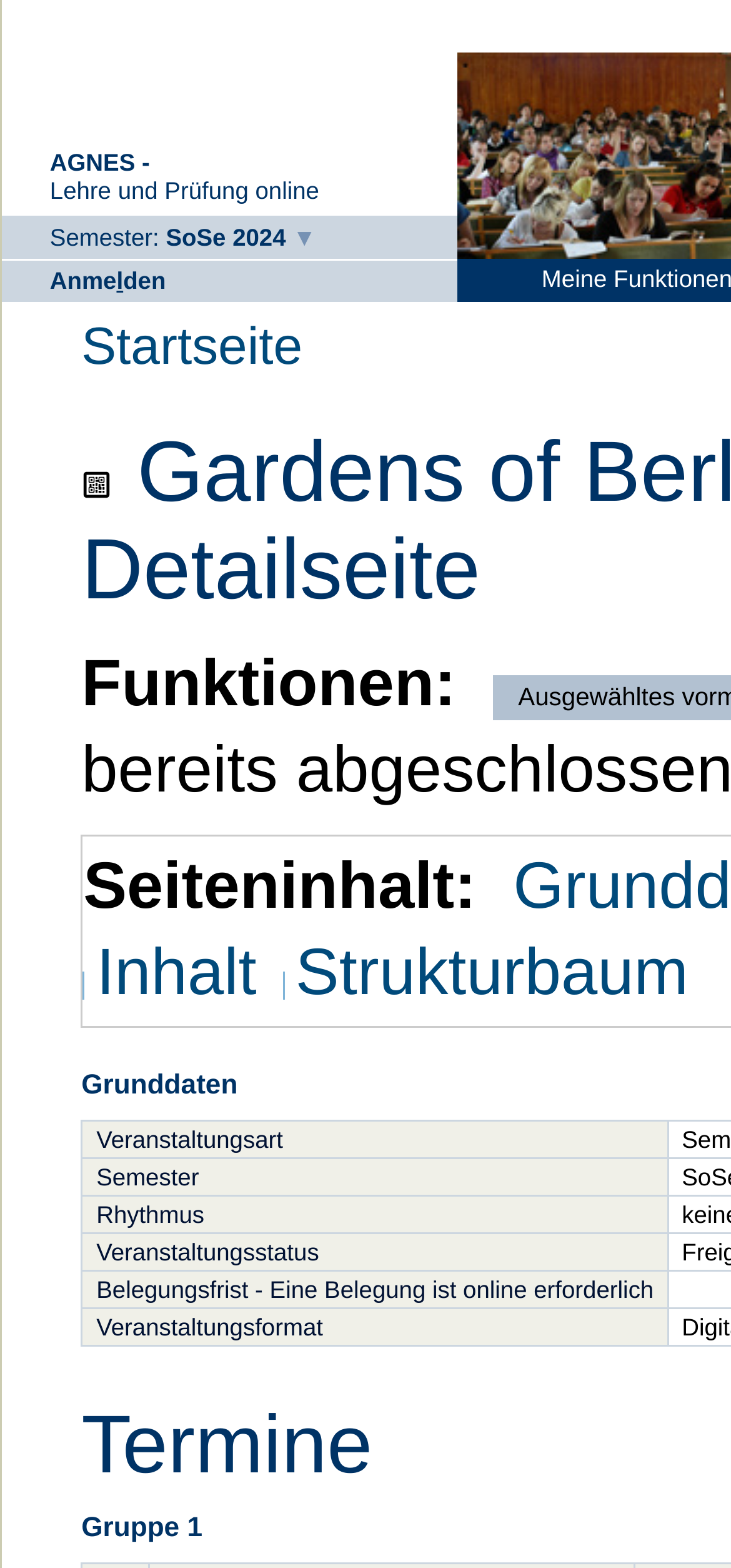How many row headers are there?
Answer the question with detailed information derived from the image.

I counted the number of row headers by looking at the elements under the link 'Strukturbaum'. There are 6 row headers: 'Veranstaltungsart', 'Semester', 'Rhythmus', 'Veranstaltungsstatus', 'Belegungsfrist - Eine Belegung ist online erforderlich', and 'Veranstaltungsformat'.